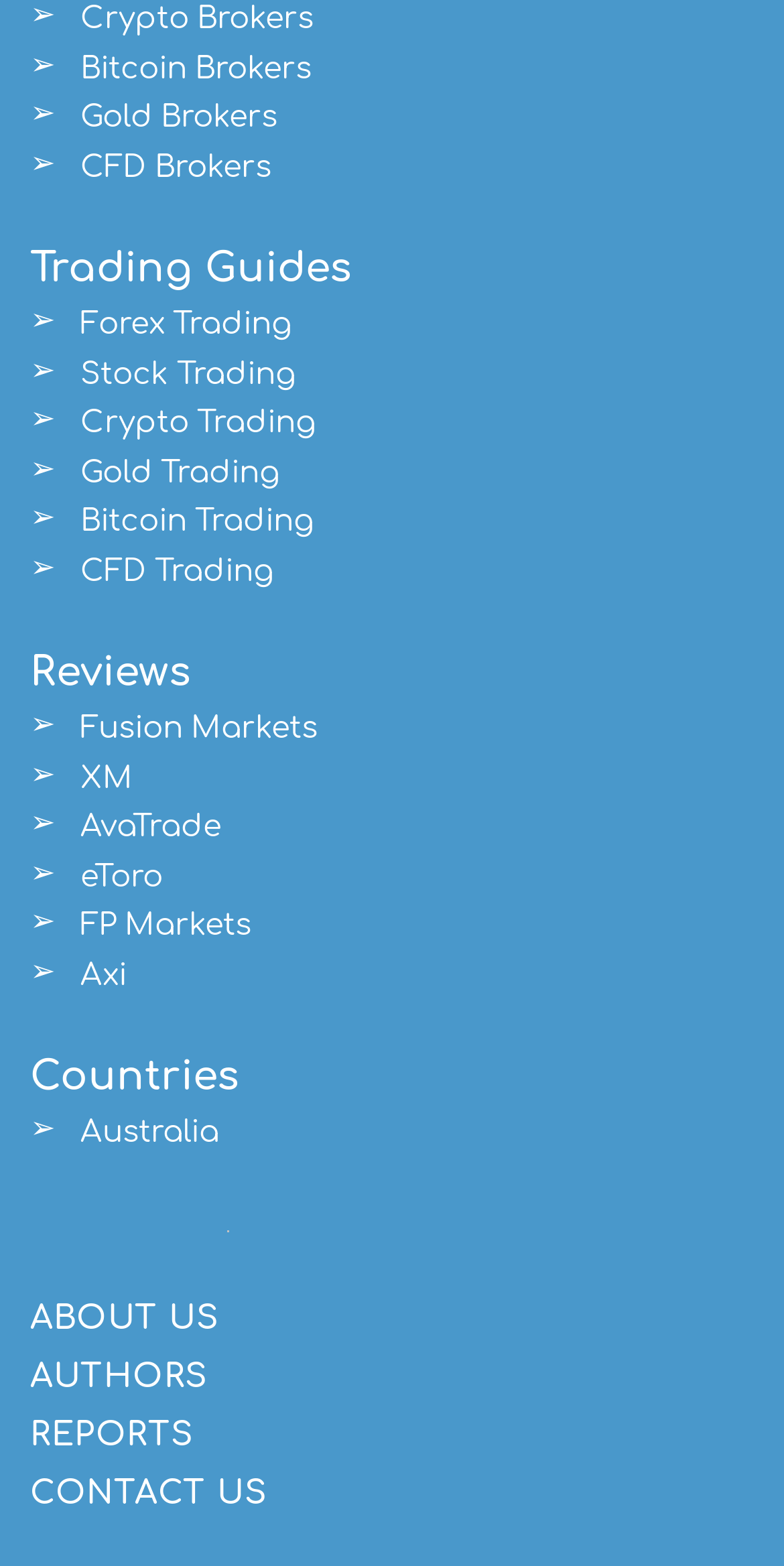Pinpoint the bounding box coordinates of the clickable element needed to complete the instruction: "Click on Crypto Brokers". The coordinates should be provided as four float numbers between 0 and 1: [left, top, right, bottom].

[0.103, 0.001, 0.4, 0.023]